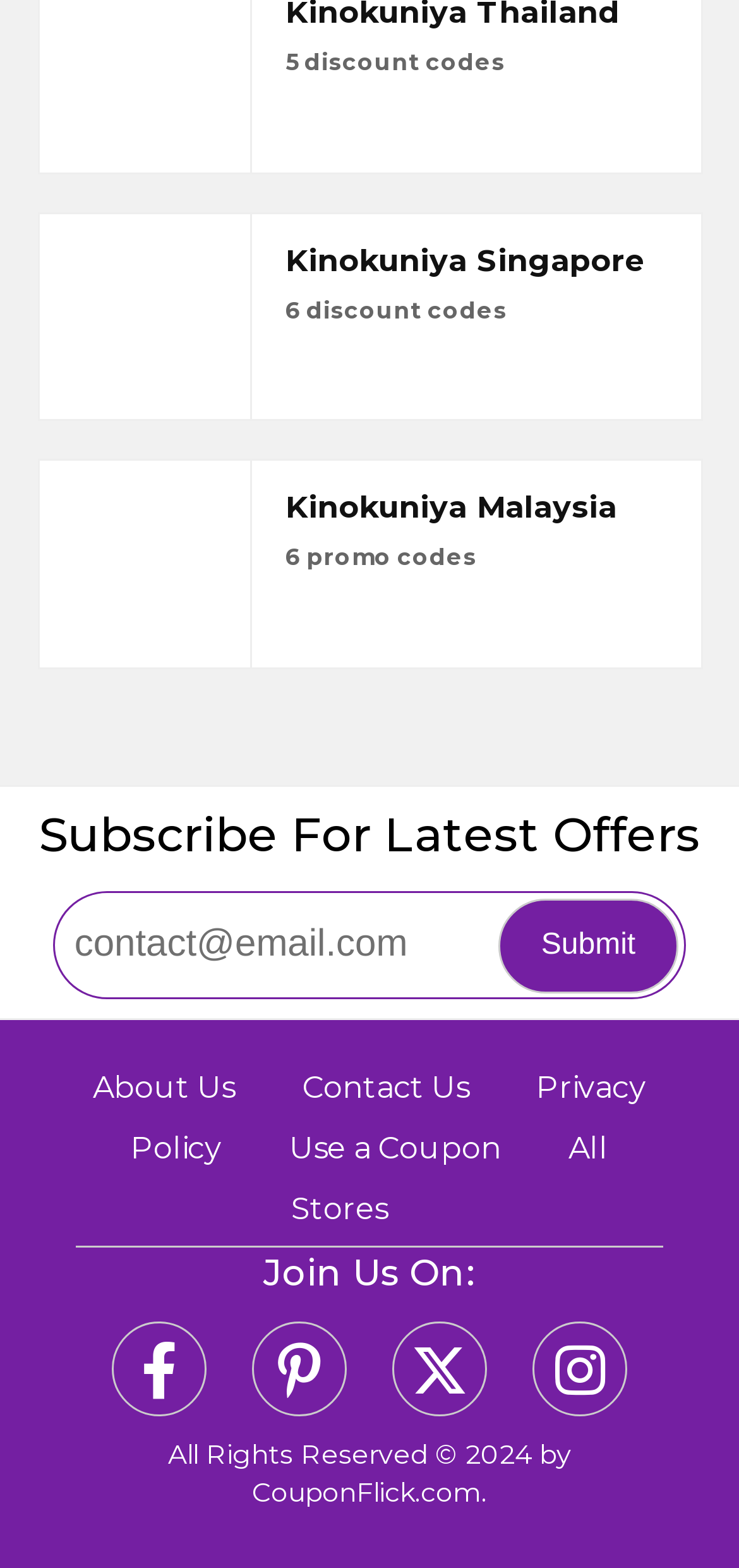What is the purpose of the textbox?
Please answer the question as detailed as possible based on the image.

The textbox is labeled as 'subscribe' and has a placeholder text 'contact@email.com', indicating that it is used for users to input their email address to subscribe for latest offers.